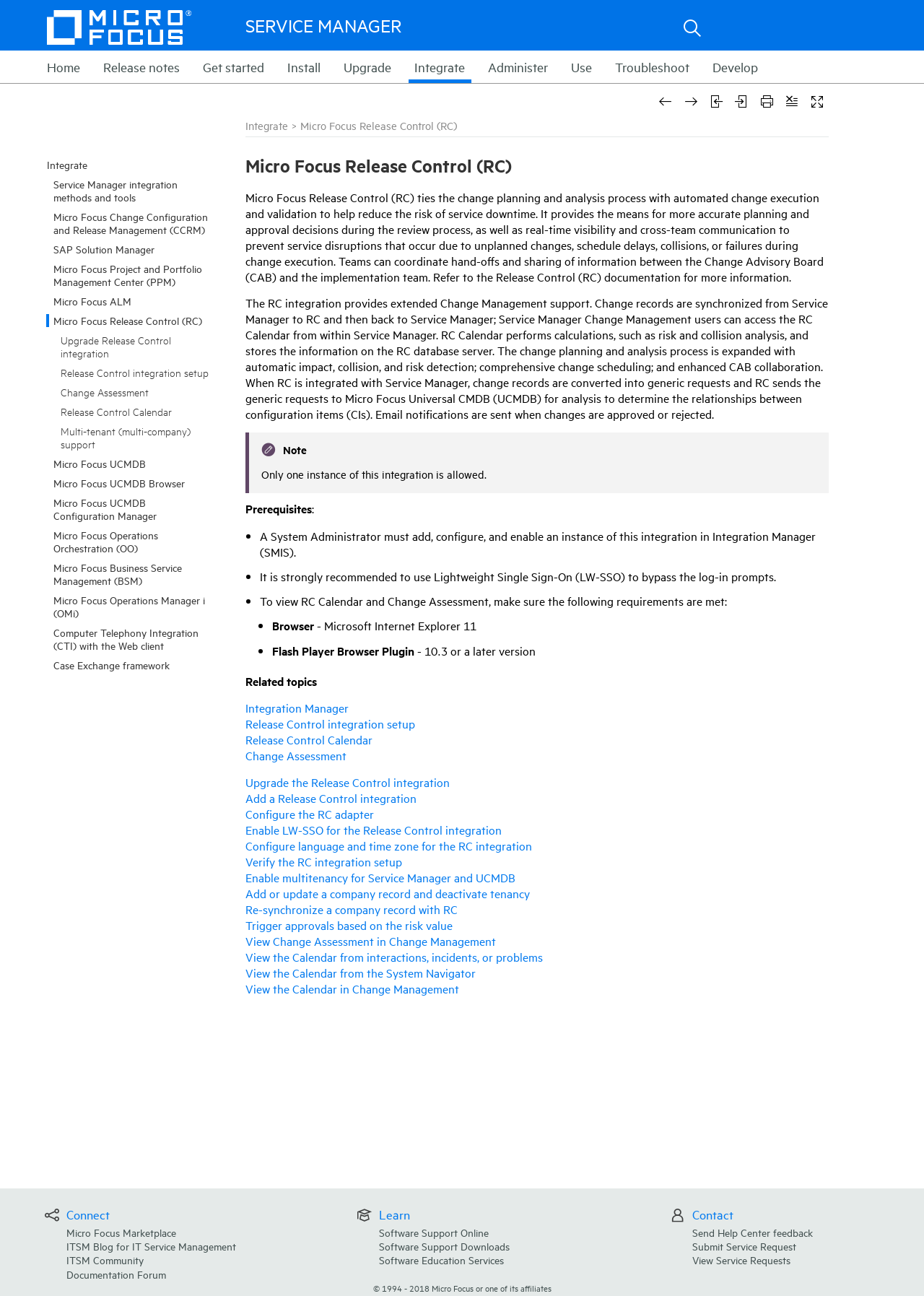Answer the following inquiry with a single word or phrase:
What is the role of the Change Advisory Board (CAB)?

Approval decisions